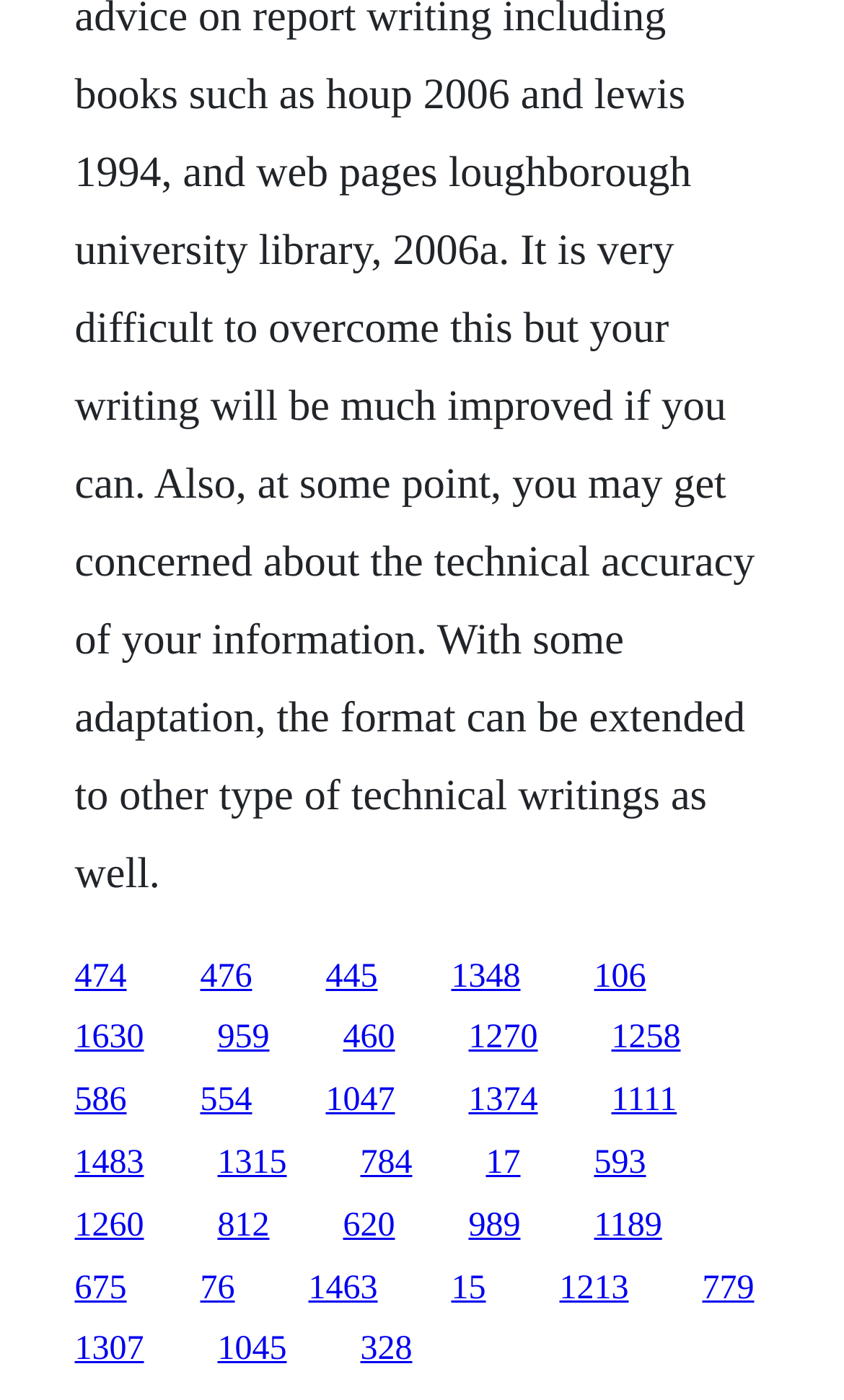Answer the question briefly using a single word or phrase: 
What is the vertical position of the first link?

0.684